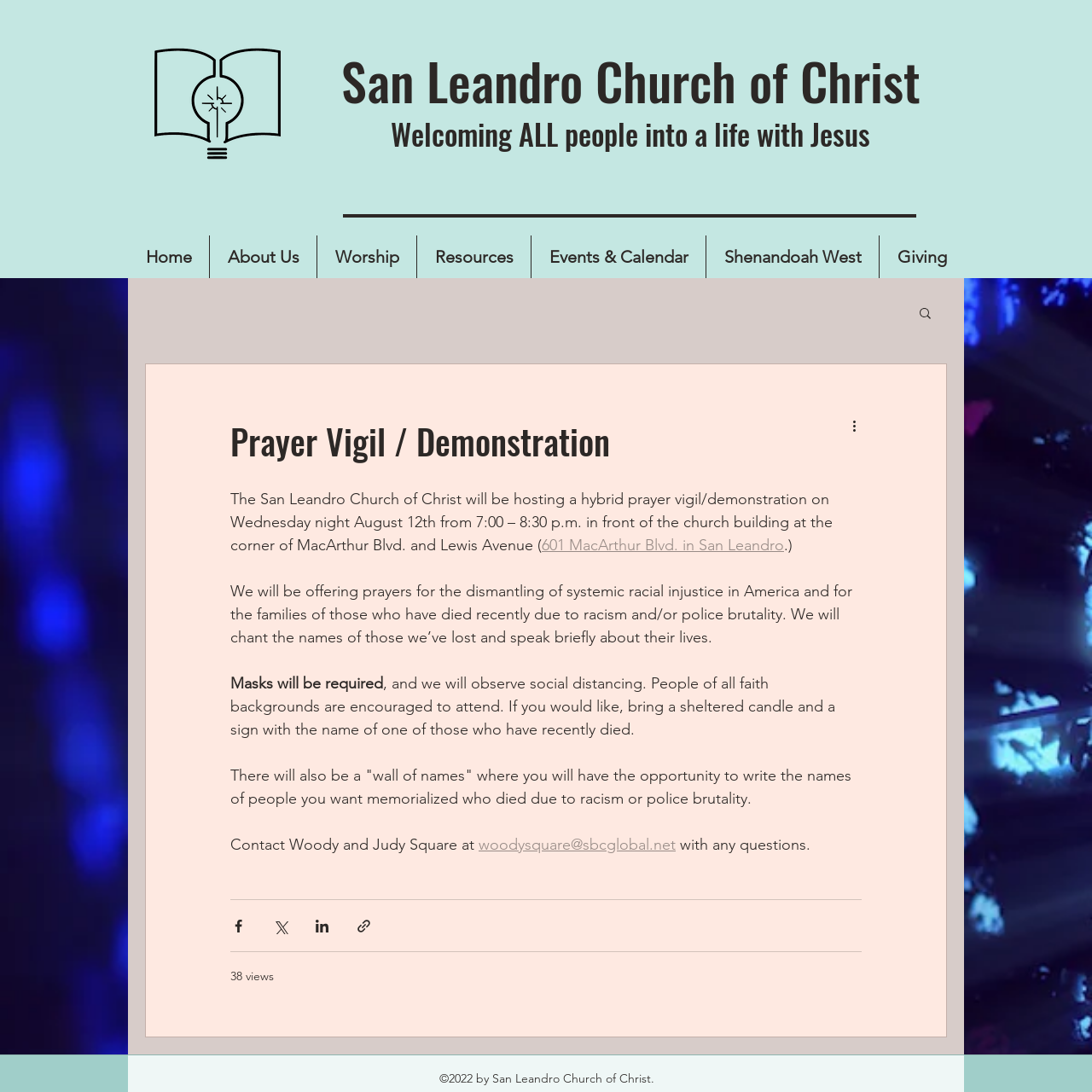Please provide a one-word or short phrase answer to the question:
What is the location of the church building?

601 MacArthur Blvd. in San Leandro